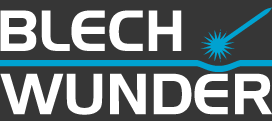Provide a rich and detailed narrative of the image.

The image features the logo of "BlechWunder," a company specializing in dent repair and vehicle restoration services. The logo prominently displays the name "BlechWunder" in large, bold white letters, with a bright blue line and starburst symbol, suggesting precision and innovation in their repair techniques. This visual identity emphasizes their expertise in spot-repair training, reflecting their commitment to high-quality service and training for clients in minor paint damage repairs. The design is modern and eye-catching, aligning with the company's focus on contemporary automotive repair solutions.